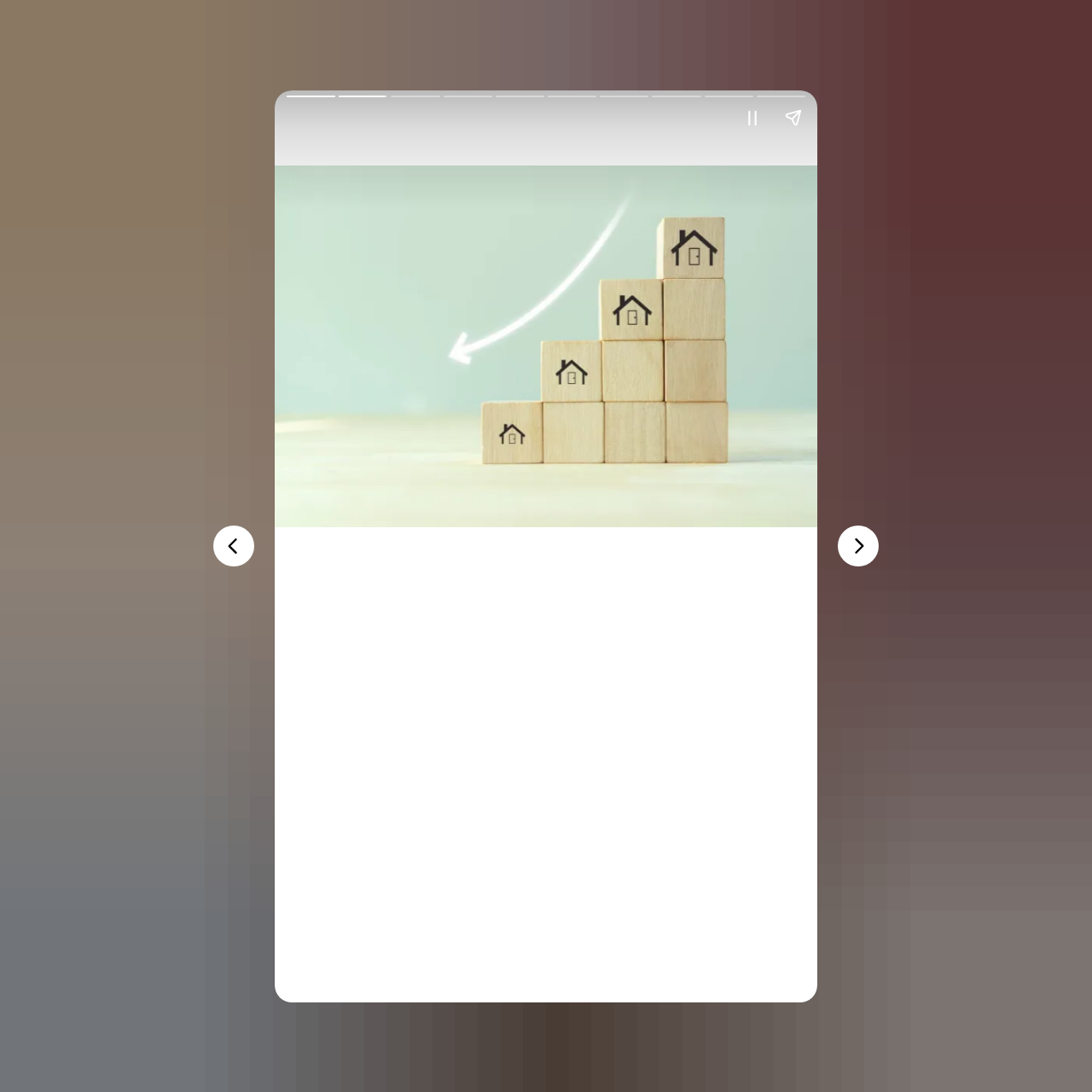What is the main topic of this webpage?
Refer to the screenshot and answer in one word or phrase.

Downsizing